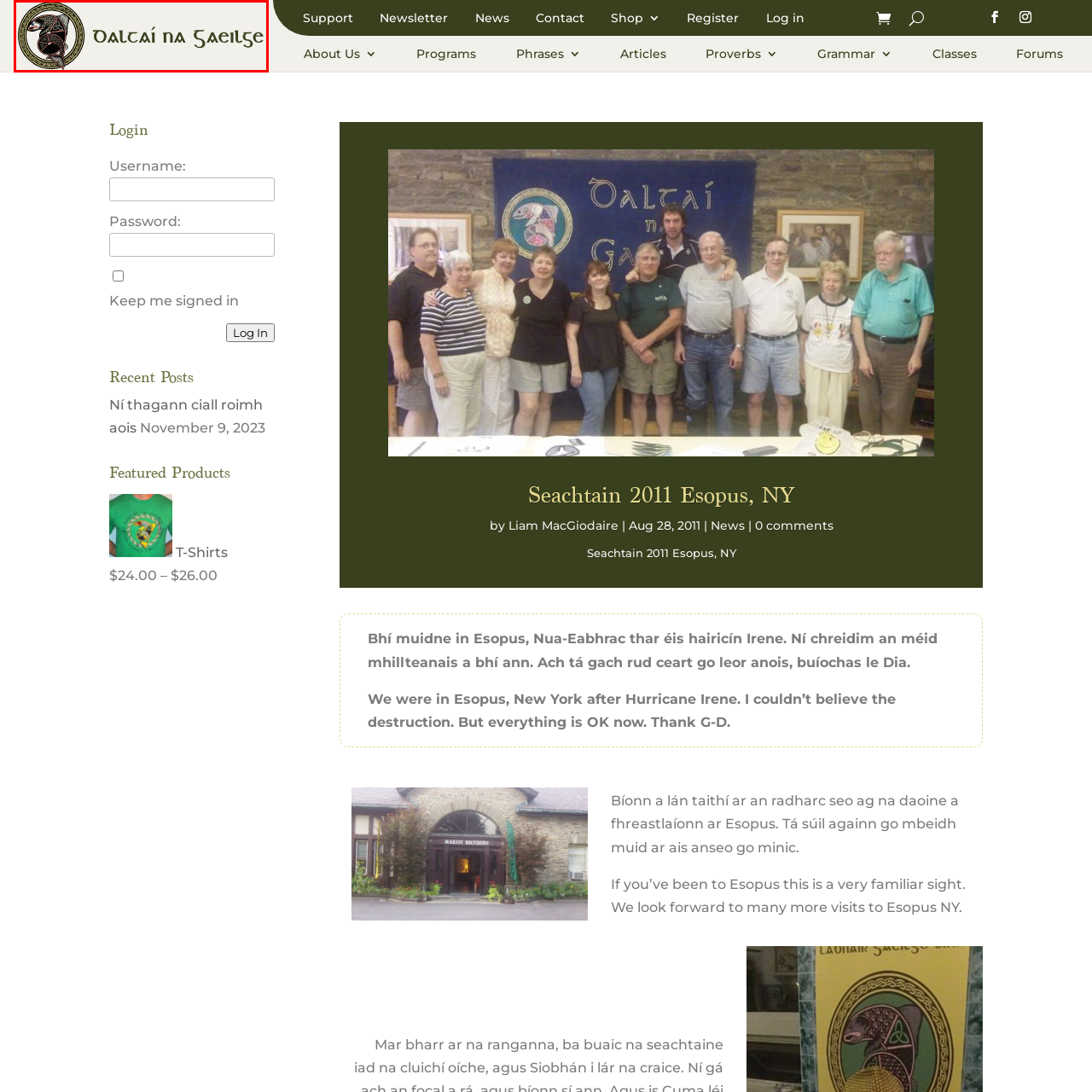Give a detailed caption for the image that is encased within the red bounding box.

The image features the logo for "Daltaí na Gaeilge," an organization dedicated to promoting the Irish language and culture. The design incorporates intricate Celtic artwork, prominently displaying a stylized representation of a bird entwined in a circular pattern, which reflects traditional Irish artistic motifs. The name "Daltaí na Gaeilge" is elegantly rendered in a flowing, dark green font, emphasizing the organization's commitment to preserving and celebrating the Irish language. This logo serves as a visual symbol of unity and cultural heritage, inviting engagement with the community.